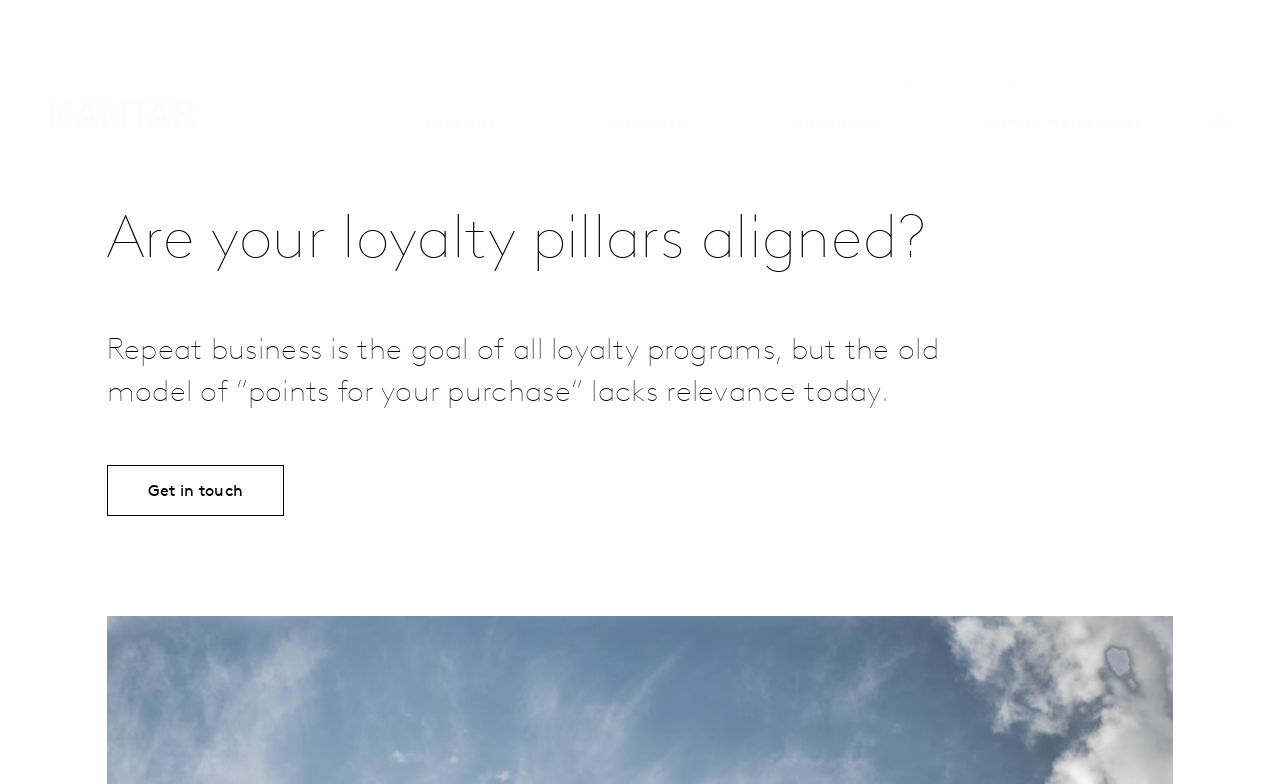Can you determine the main header of this webpage?

Are your loyalty pillars aligned?